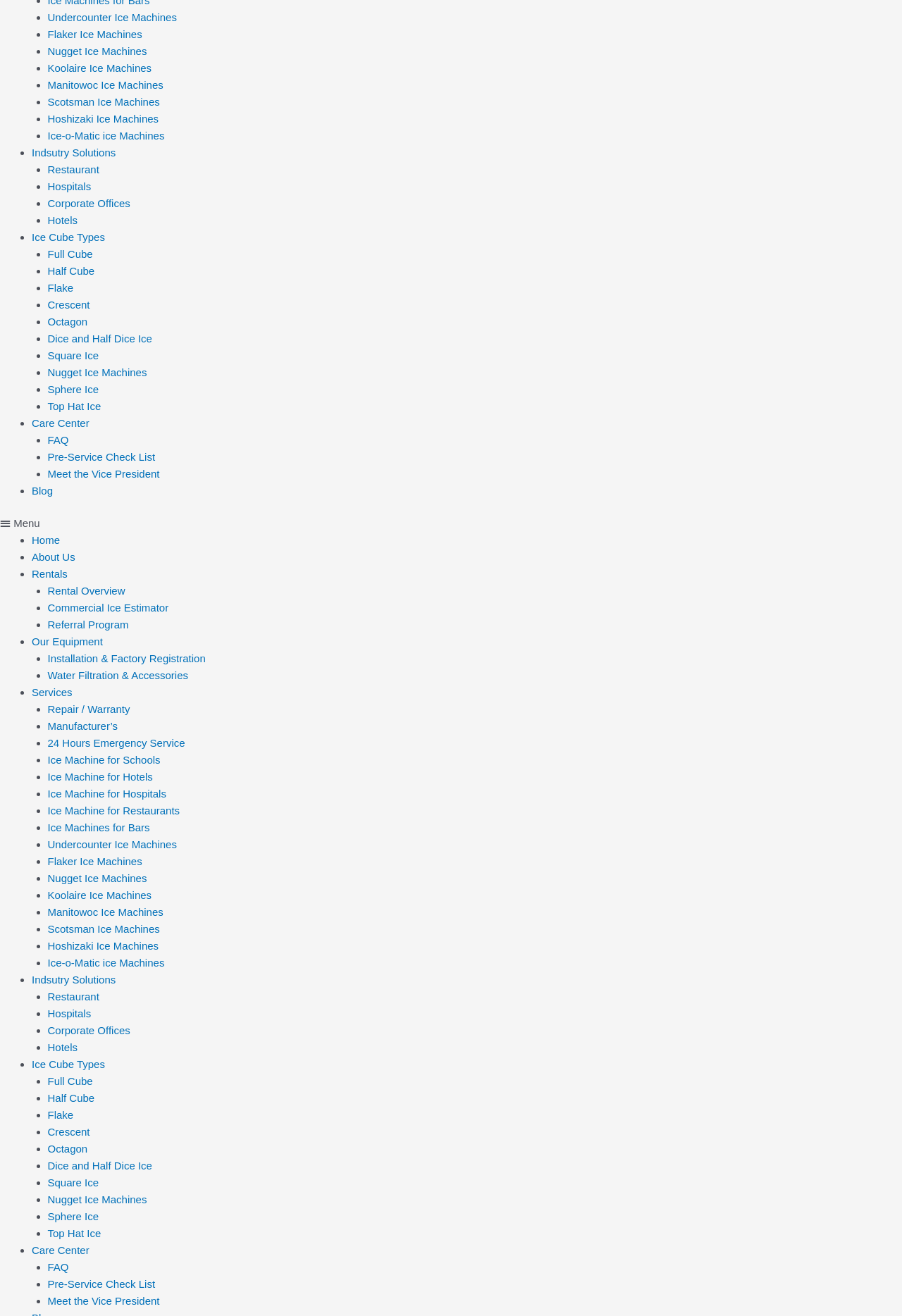Find the bounding box coordinates for the UI element that matches this description: "About Us".

[0.035, 0.419, 0.083, 0.428]